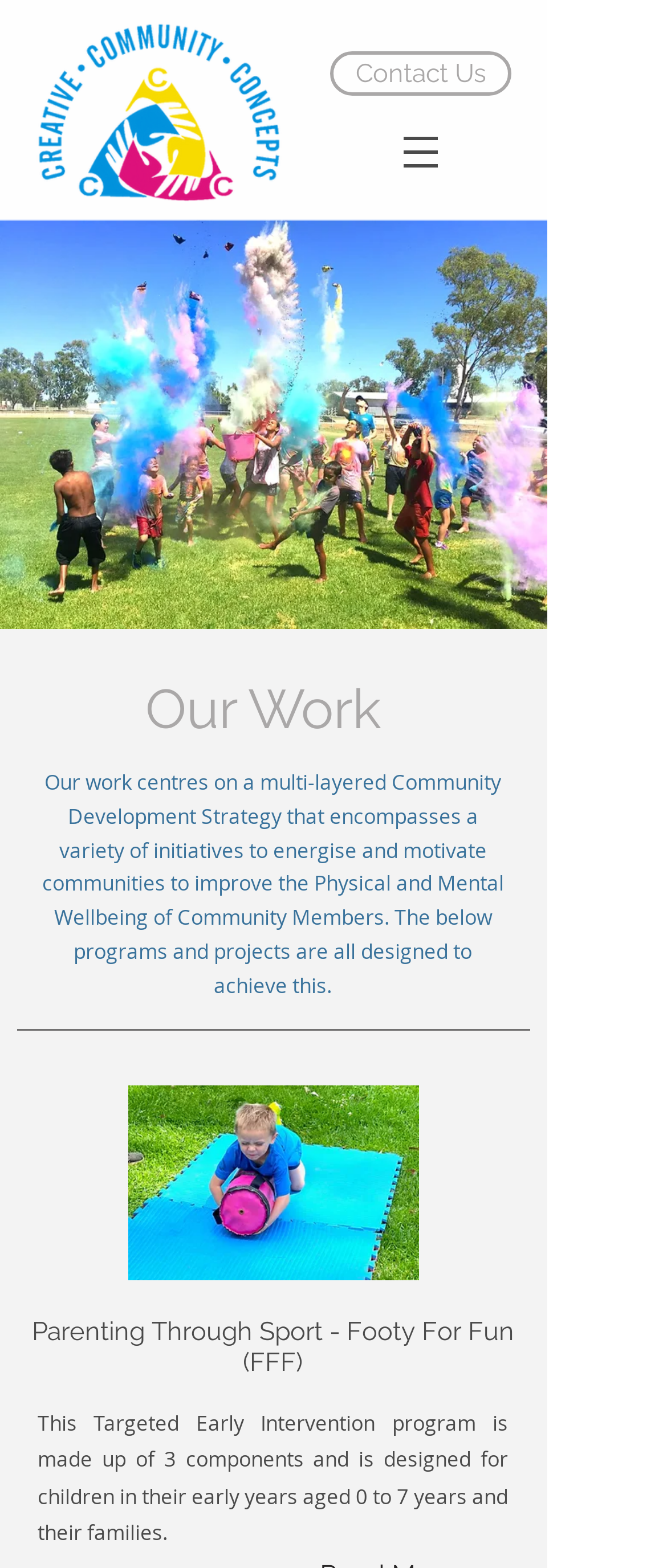How many components does the Parenting Through Sport program have?
Based on the screenshot, give a detailed explanation to answer the question.

According to the webpage, the Parenting Through Sport program is made up of 3 components, which are designed for children in their early years aged 0 to 7 years and their families.